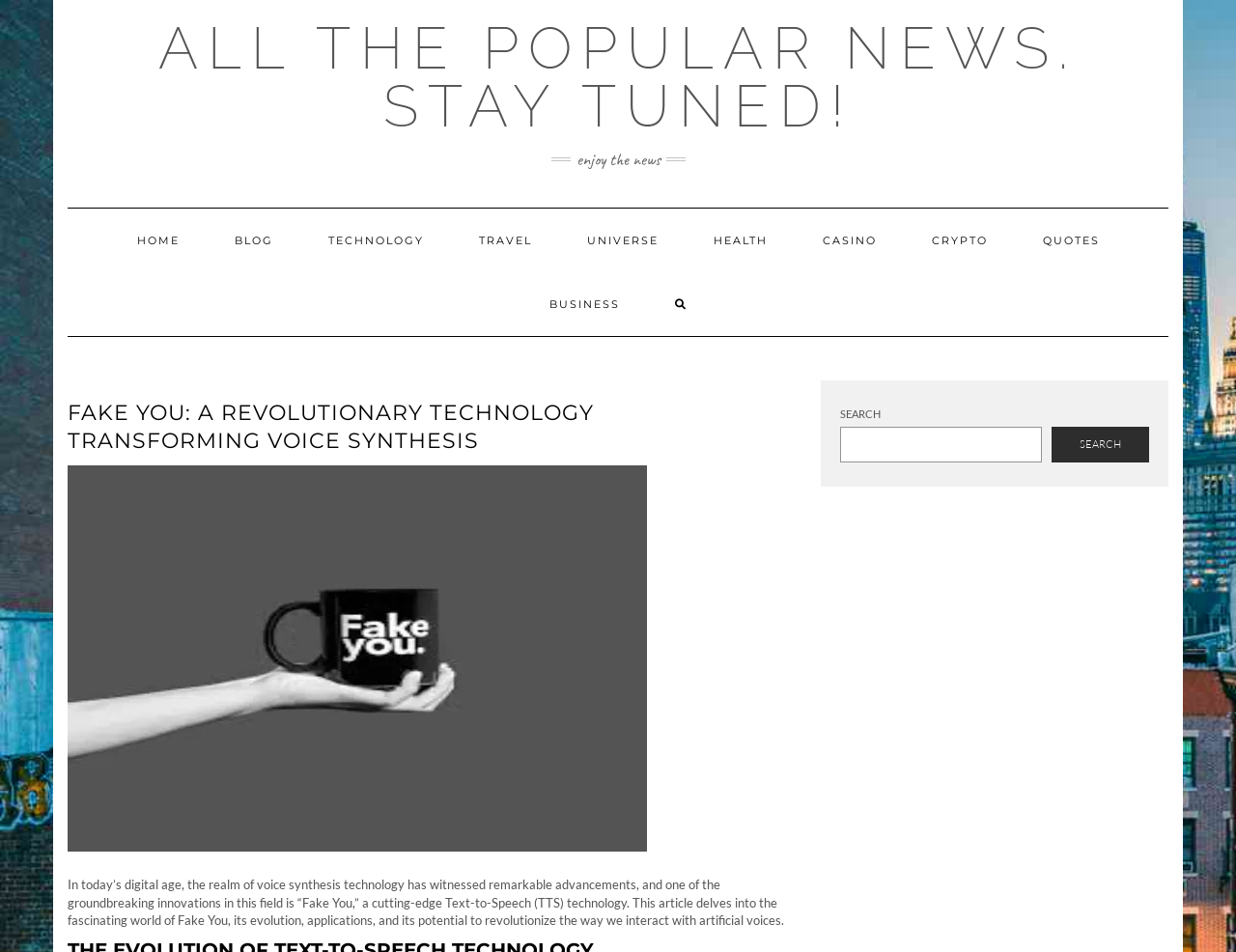Locate and extract the text of the main heading on the webpage.

FAKE YOU: A REVOLUTIONARY TECHNOLOGY TRANSFORMING VOICE SYNTHESIS